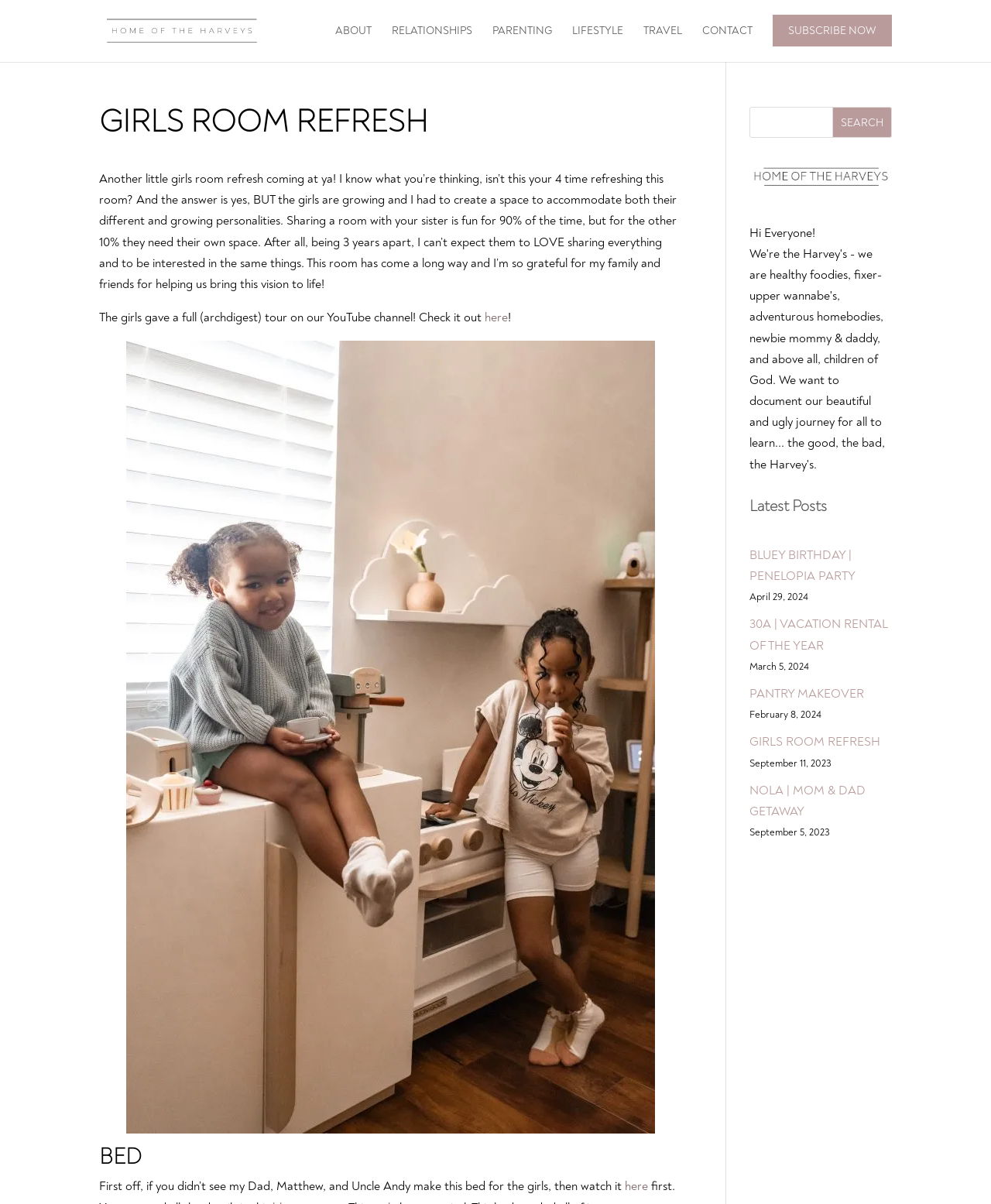Give a one-word or one-phrase response to the question: 
How many latest posts are displayed?

4